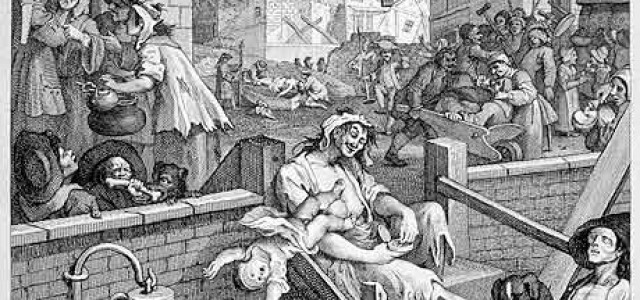What is the background of the image filled with?
Please give a detailed and elaborate explanation in response to the question.

The background of the image is filled with figures engaged in different activities, hinting at the complexity of societal interactions and the often harsh realities faced by the marginalized.